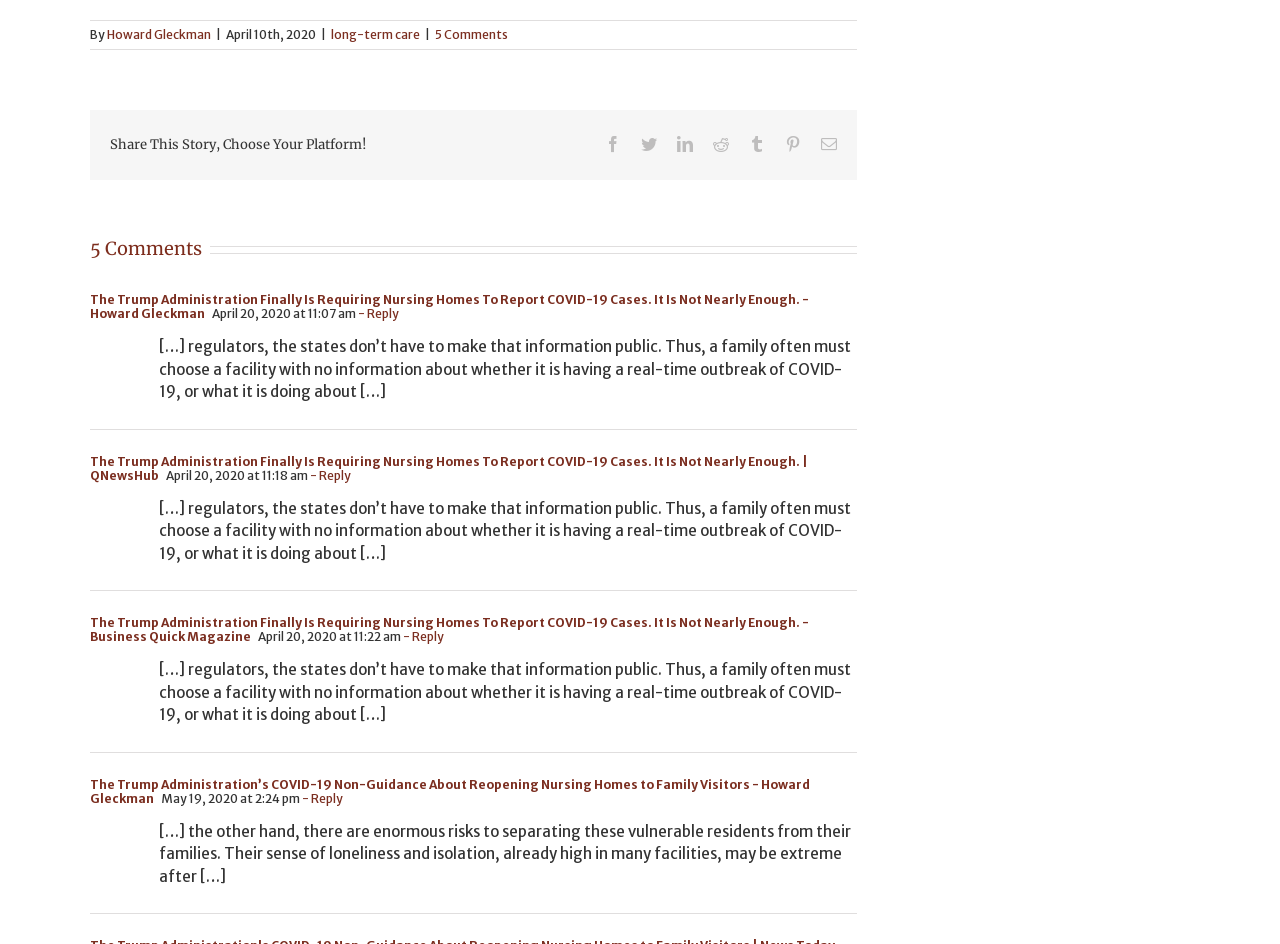Locate the bounding box coordinates of the clickable part needed for the task: "View the second comment".

[0.07, 0.48, 0.631, 0.511]